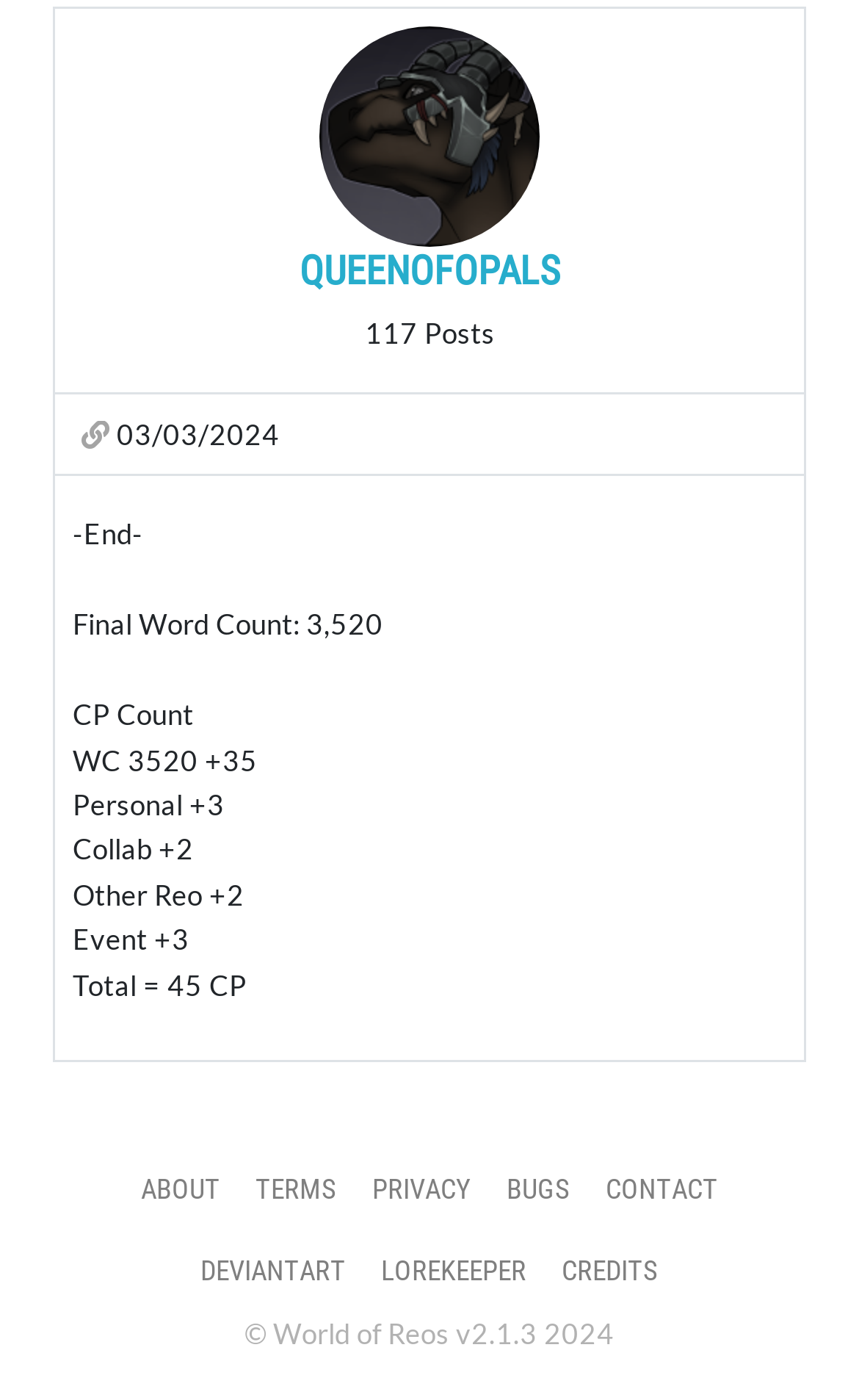Please answer the following question using a single word or phrase: 
What is the username of the profile?

QUEENOFOPALS